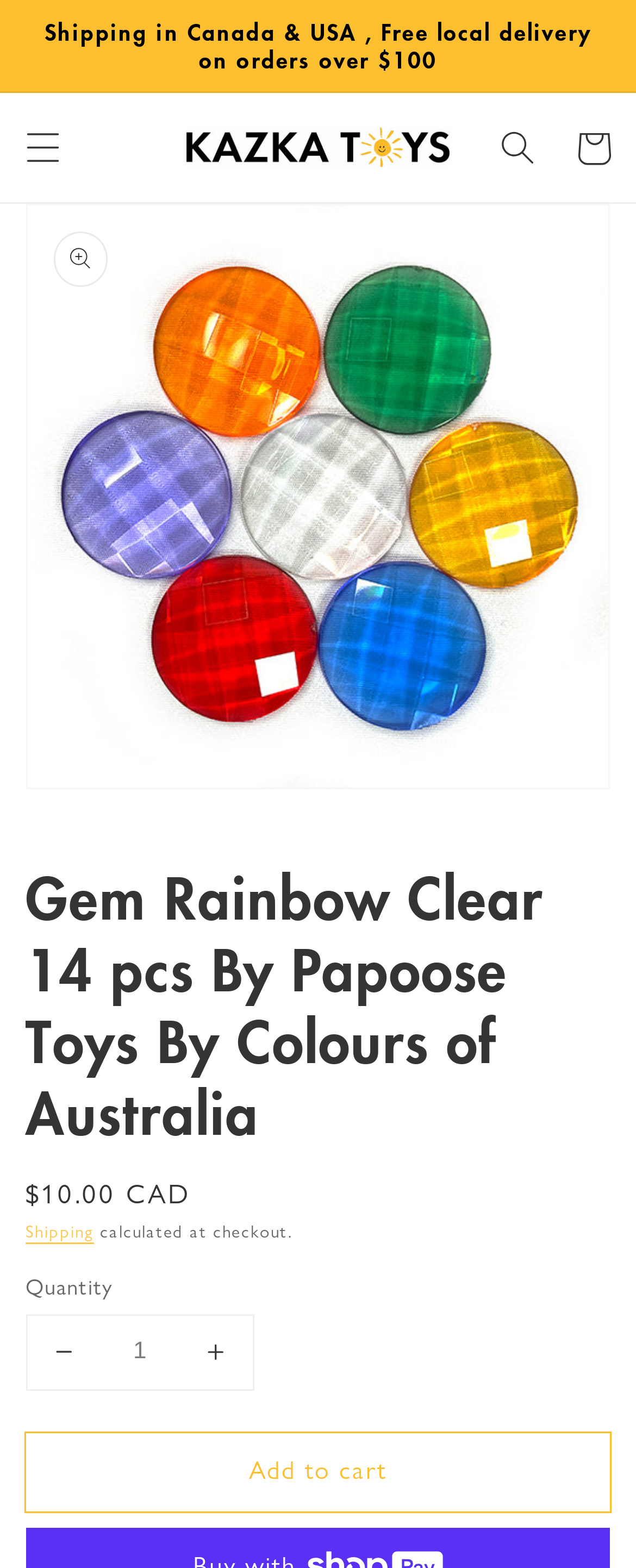Identify the bounding box coordinates of the region that should be clicked to execute the following instruction: "Search for products".

[0.755, 0.07, 0.873, 0.118]